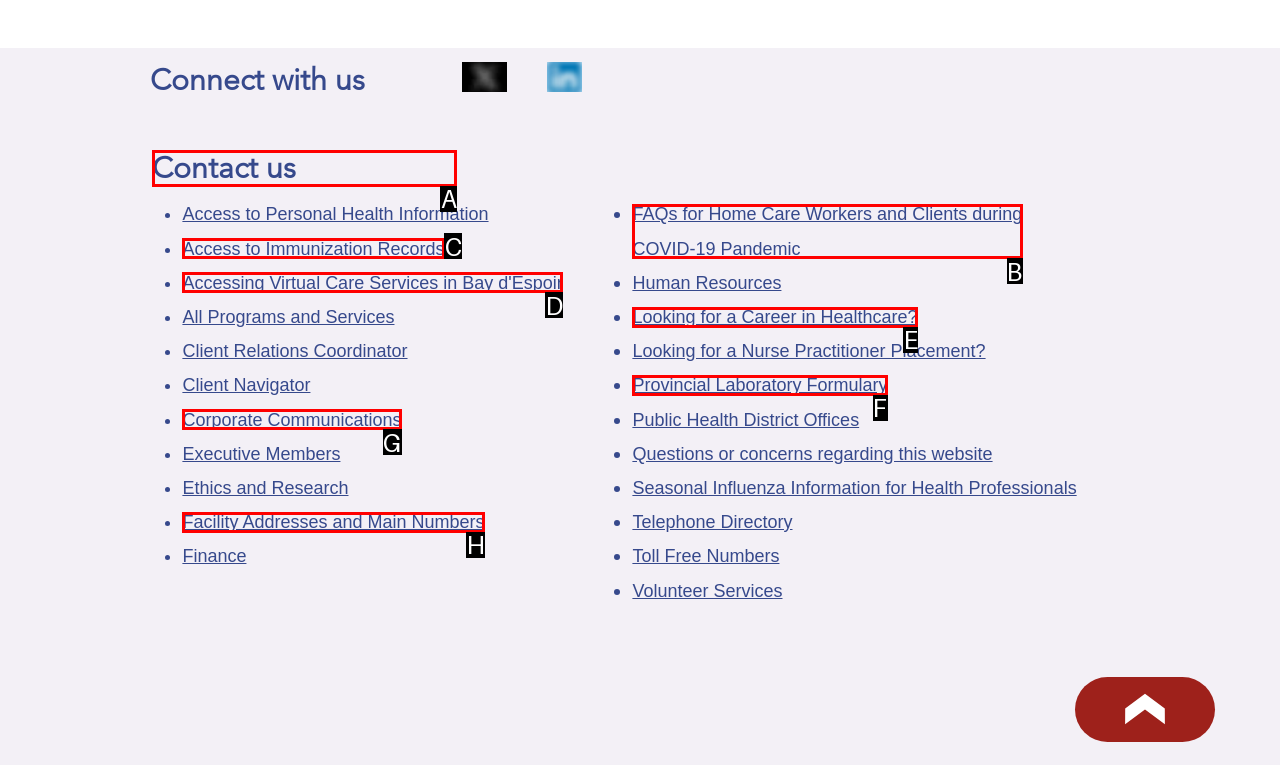Choose the letter that corresponds to the correct button to accomplish the task: Contact us
Reply with the letter of the correct selection only.

A